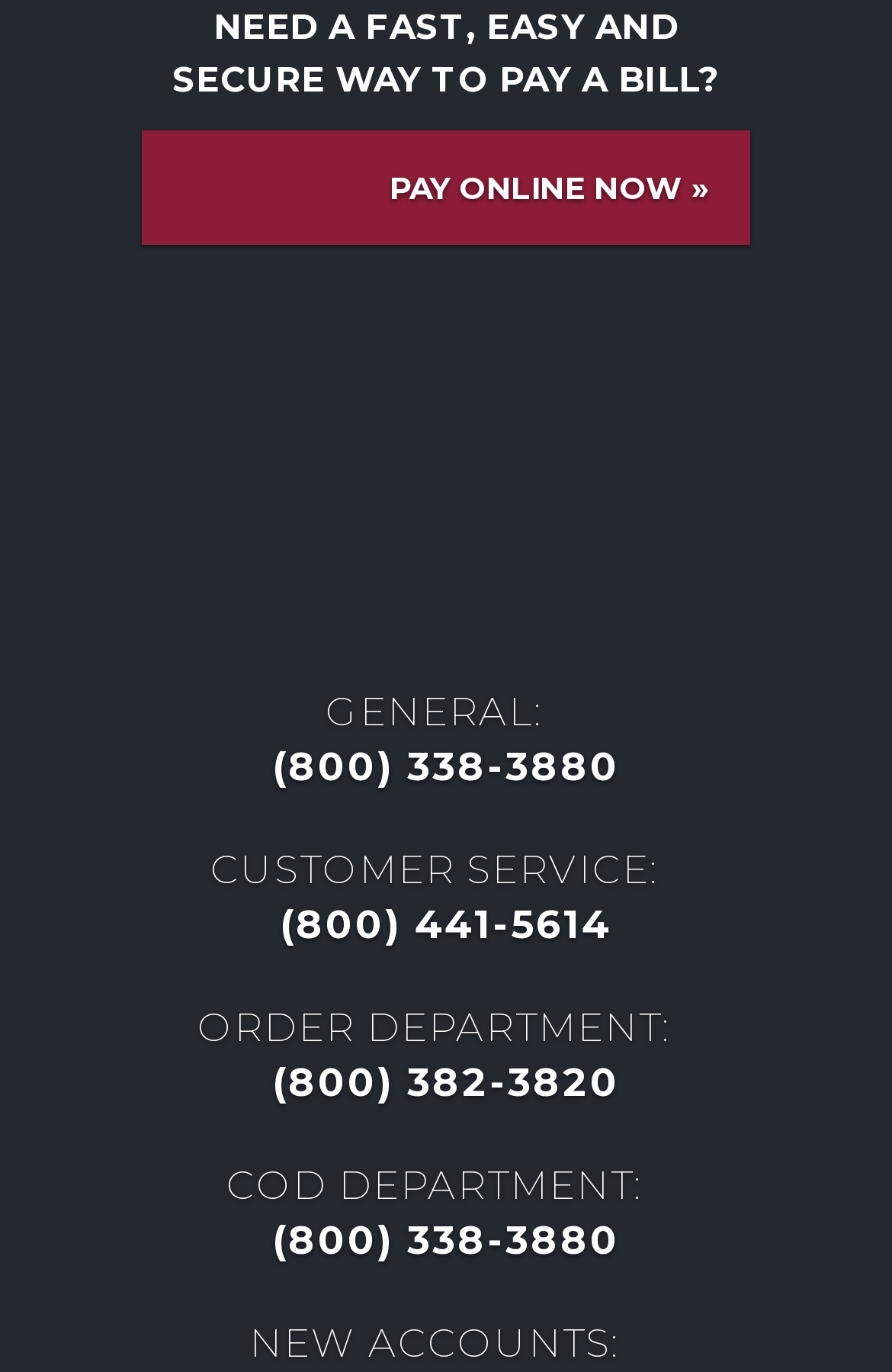Give a one-word or short phrase answer to this question: 
How many phone numbers are listed on this webpage?

4